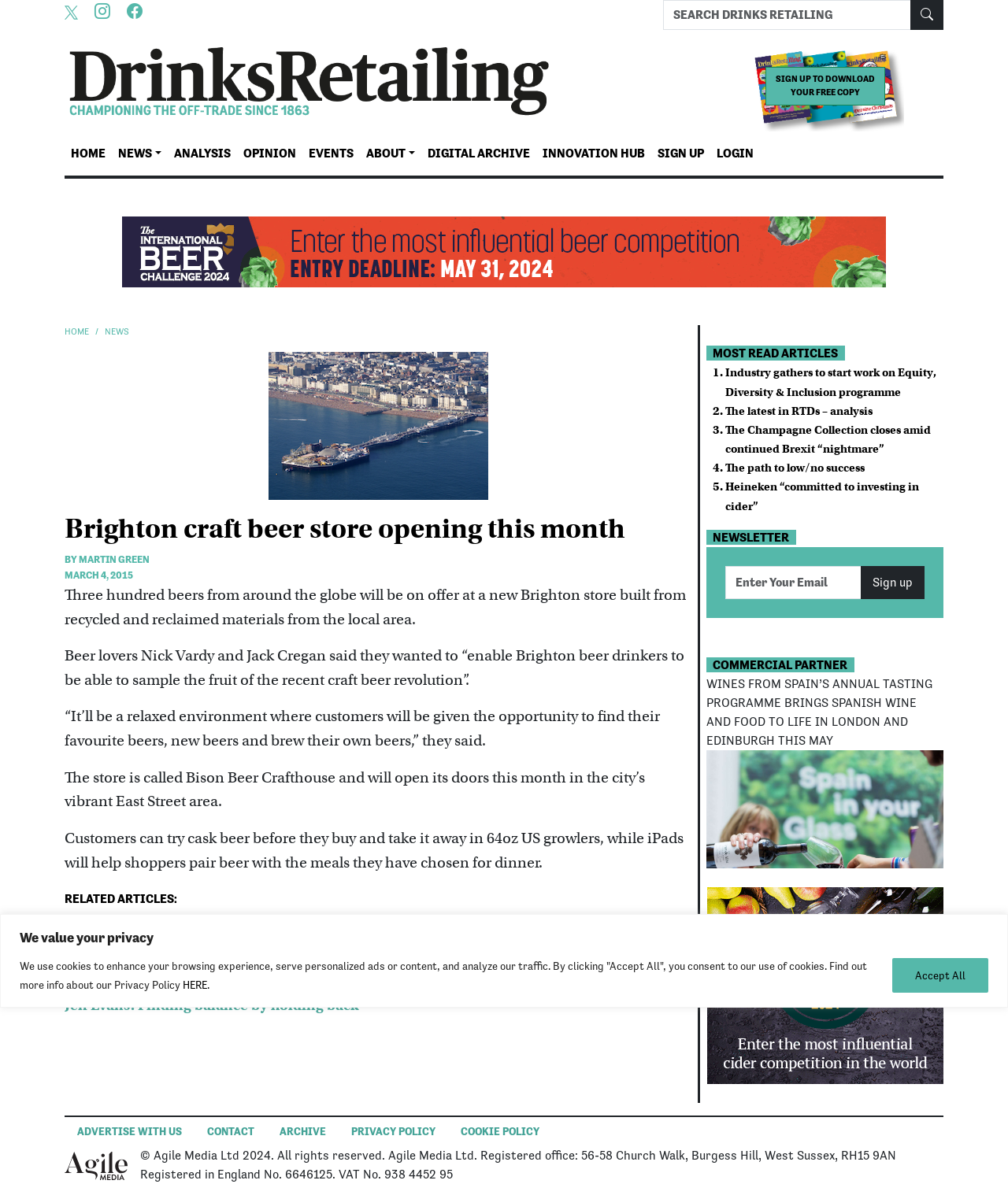Determine the bounding box for the UI element as described: "News". The coordinates should be represented as four float numbers between 0 and 1, formatted as [left, top, right, bottom].

[0.104, 0.275, 0.128, 0.285]